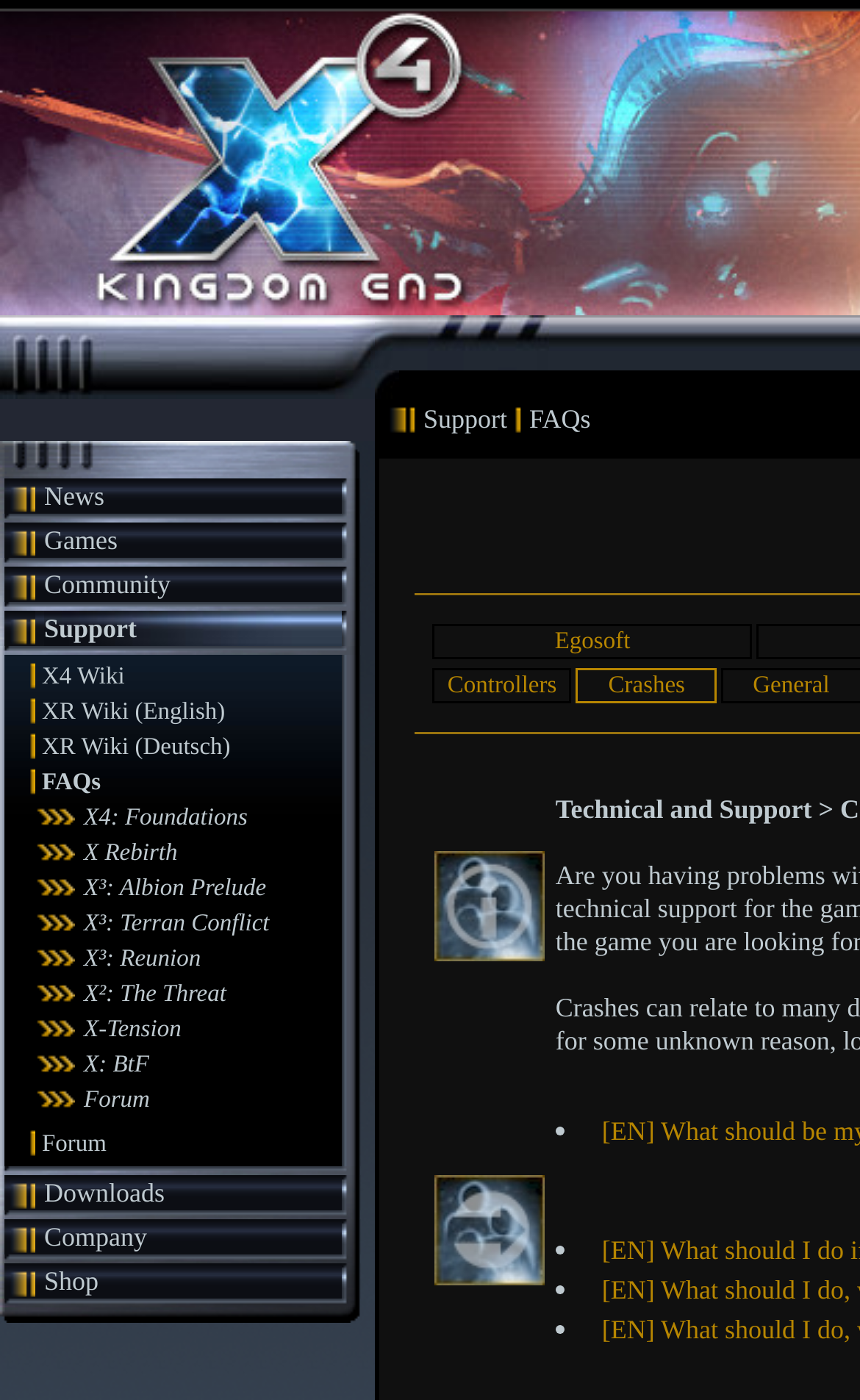Determine the bounding box coordinates of the section to be clicked to follow the instruction: "Get Support". The coordinates should be given as four float numbers between 0 and 1, formatted as [left, top, right, bottom].

[0.051, 0.437, 0.159, 0.459]